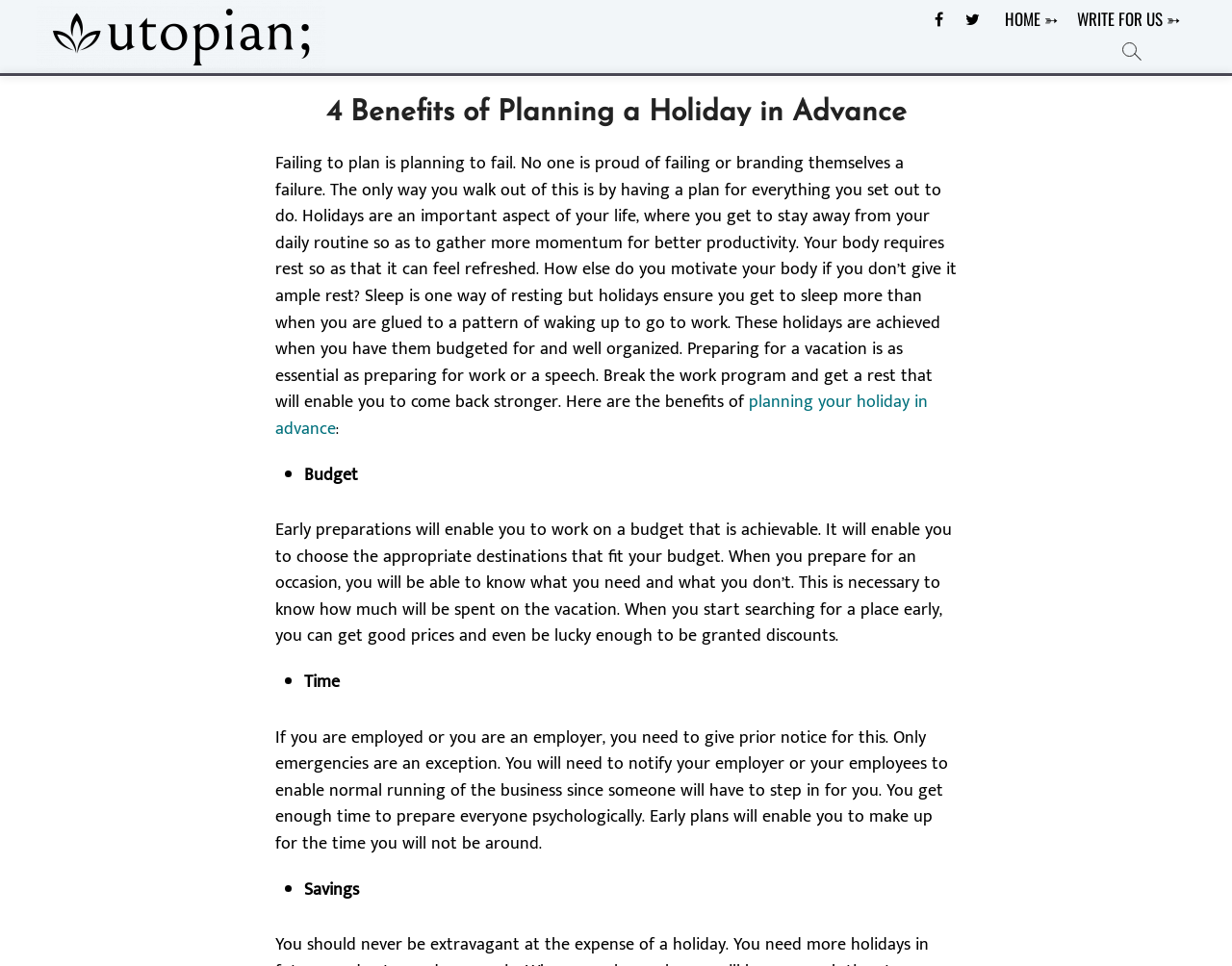How many benefits of planning a holiday are mentioned?
Use the information from the image to give a detailed answer to the question.

The webpage mentions three benefits of planning a holiday in advance, which are Budget, Time, and Savings. These benefits are listed in bullet points with detailed explanations.